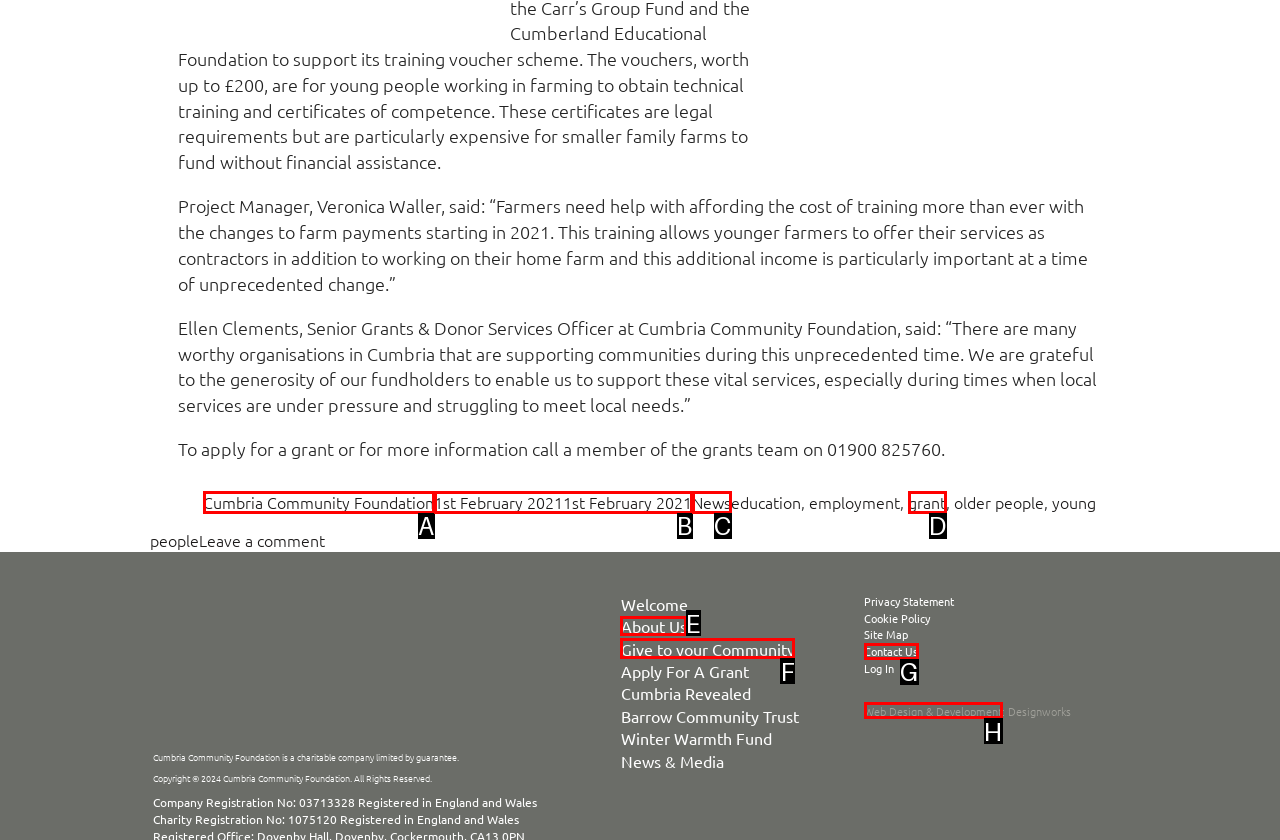Tell me which letter corresponds to the UI element that should be clicked to fulfill this instruction: View 'About Us' page
Answer using the letter of the chosen option directly.

E